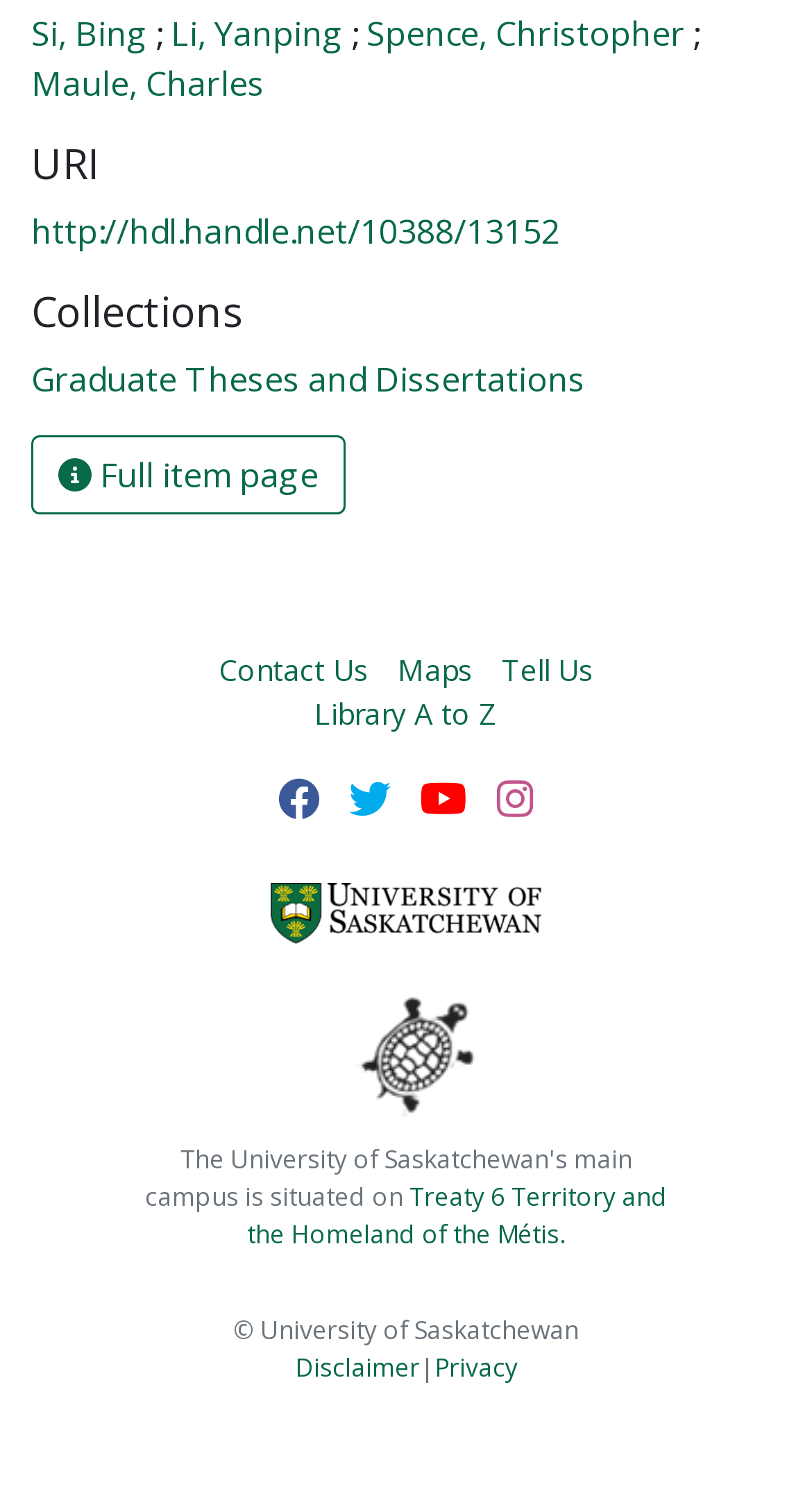Please specify the bounding box coordinates of the clickable region to carry out the following instruction: "View full item page". The coordinates should be four float numbers between 0 and 1, in the format [left, top, right, bottom].

[0.038, 0.293, 0.426, 0.346]